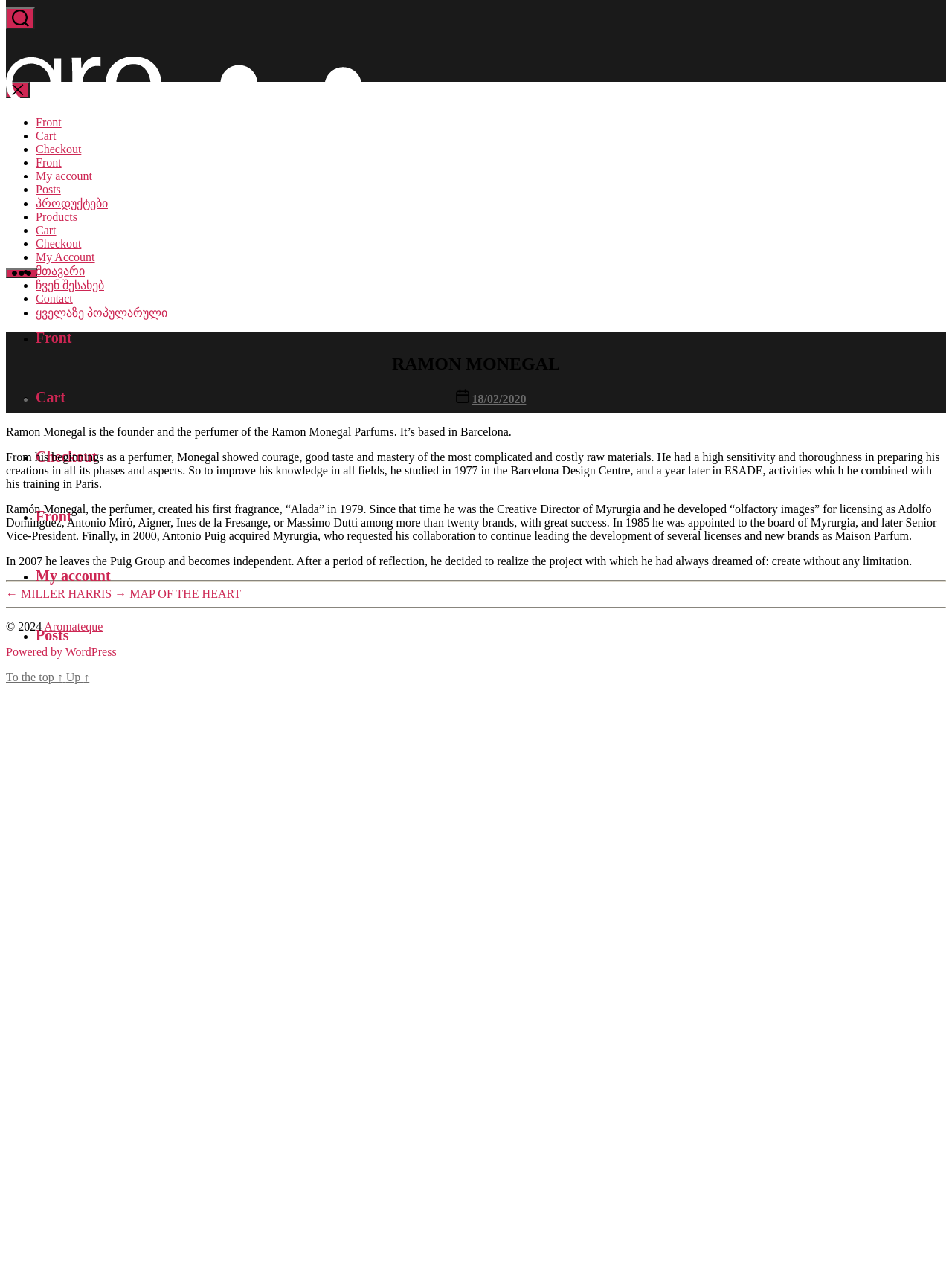Determine the bounding box coordinates of the clickable element to achieve the following action: 'Click the Search button'. Provide the coordinates as four float values between 0 and 1, formatted as [left, top, right, bottom].

[0.006, 0.006, 0.037, 0.023]